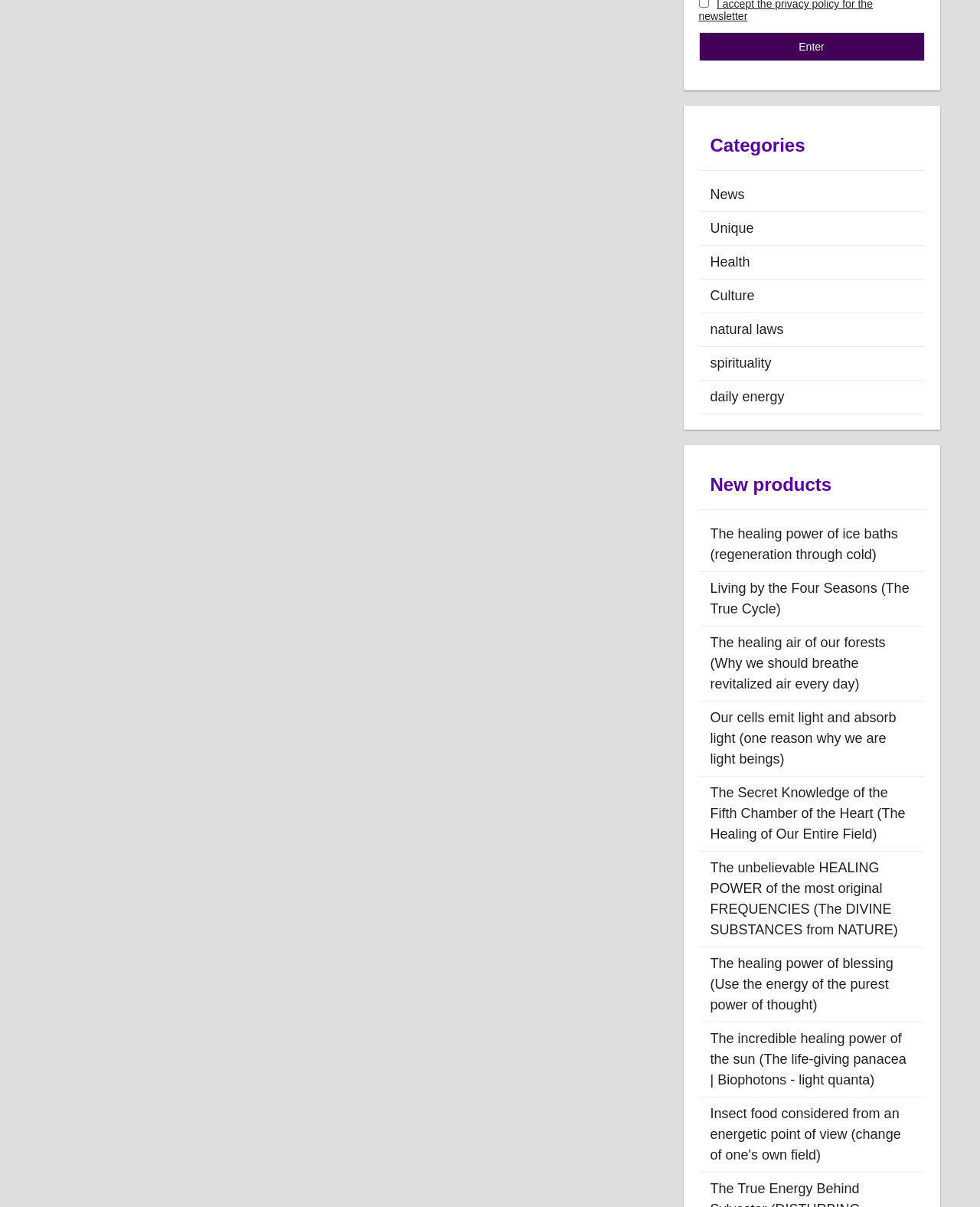Determine the coordinates of the bounding box that should be clicked to complete the instruction: "Learn about the healing air of our forests". The coordinates should be represented by four float numbers between 0 and 1: [left, top, right, bottom].

[0.713, 0.519, 0.943, 0.58]